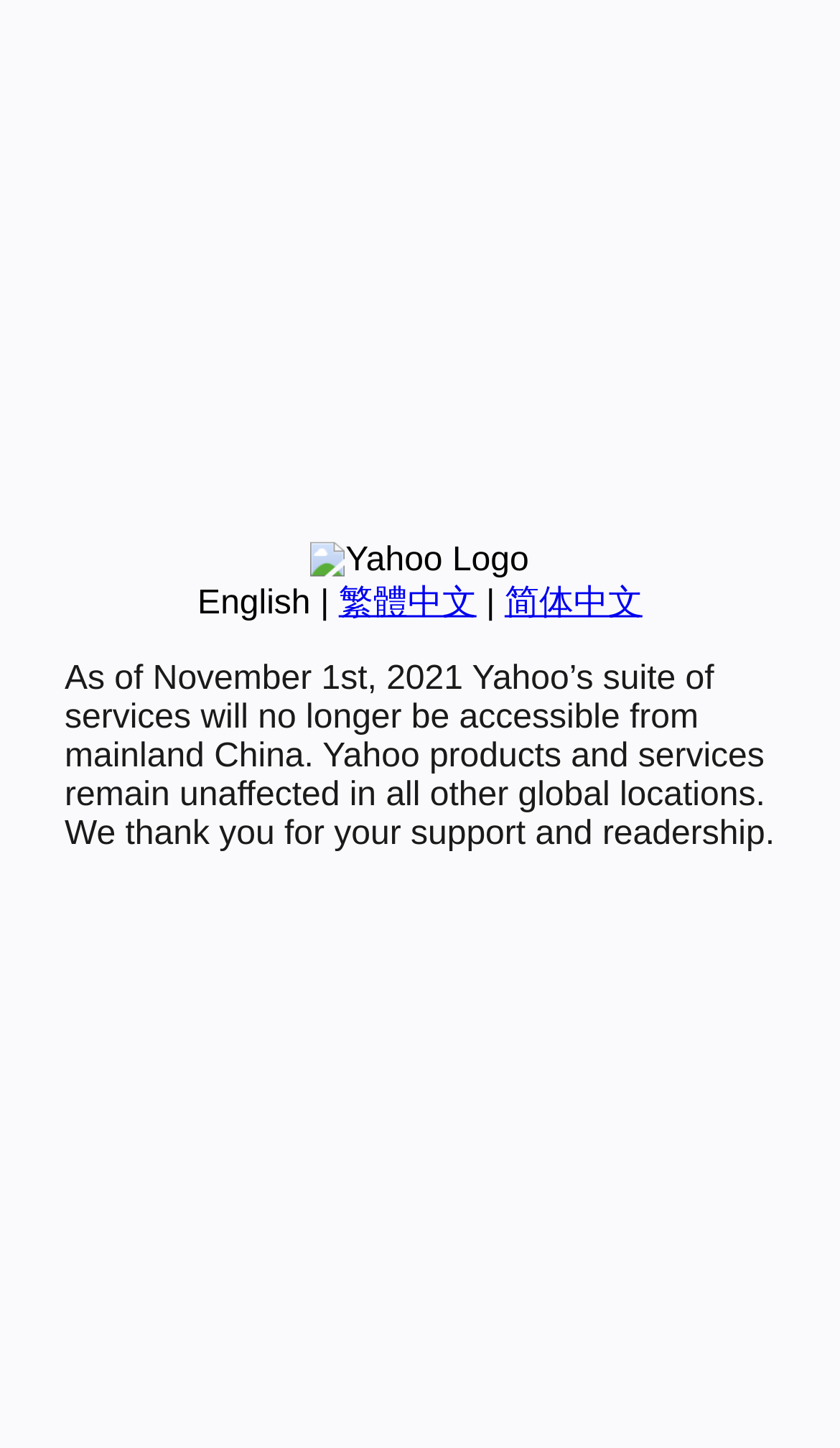Locate the UI element described by 繁體中文 and provide its bounding box coordinates. Use the format (top-left x, top-left y, bottom-right x, bottom-right y) with all values as floating point numbers between 0 and 1.

[0.403, 0.404, 0.567, 0.429]